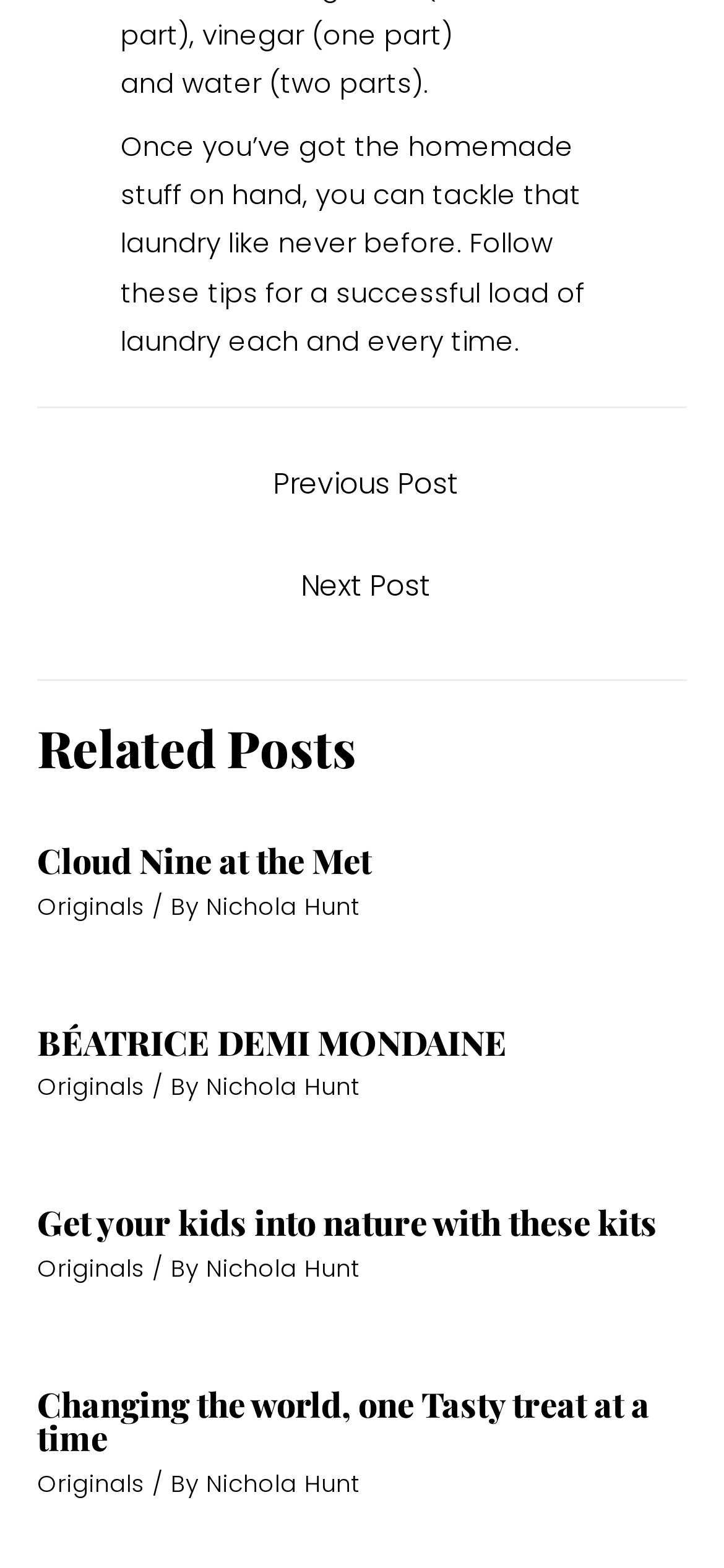Identify the bounding box coordinates of the element to click to follow this instruction: 'Learn about 'Get your kids into nature with these kits''. Ensure the coordinates are four float values between 0 and 1, provided as [left, top, right, bottom].

[0.051, 0.765, 0.908, 0.795]